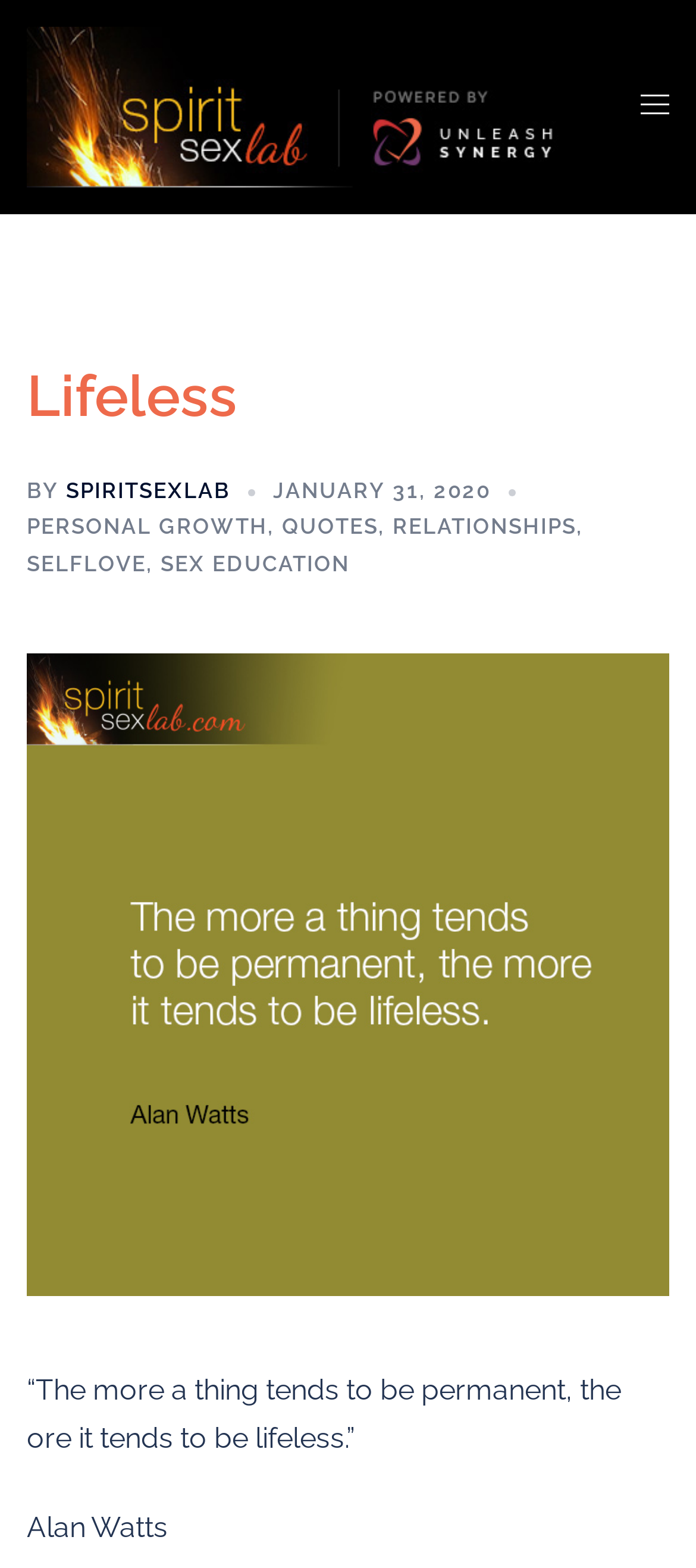Please identify the bounding box coordinates of the clickable area that will fulfill the following instruction: "View the image related to permanent and lifeless". The coordinates should be in the format of four float numbers between 0 and 1, i.e., [left, top, right, bottom].

[0.038, 0.416, 0.962, 0.826]